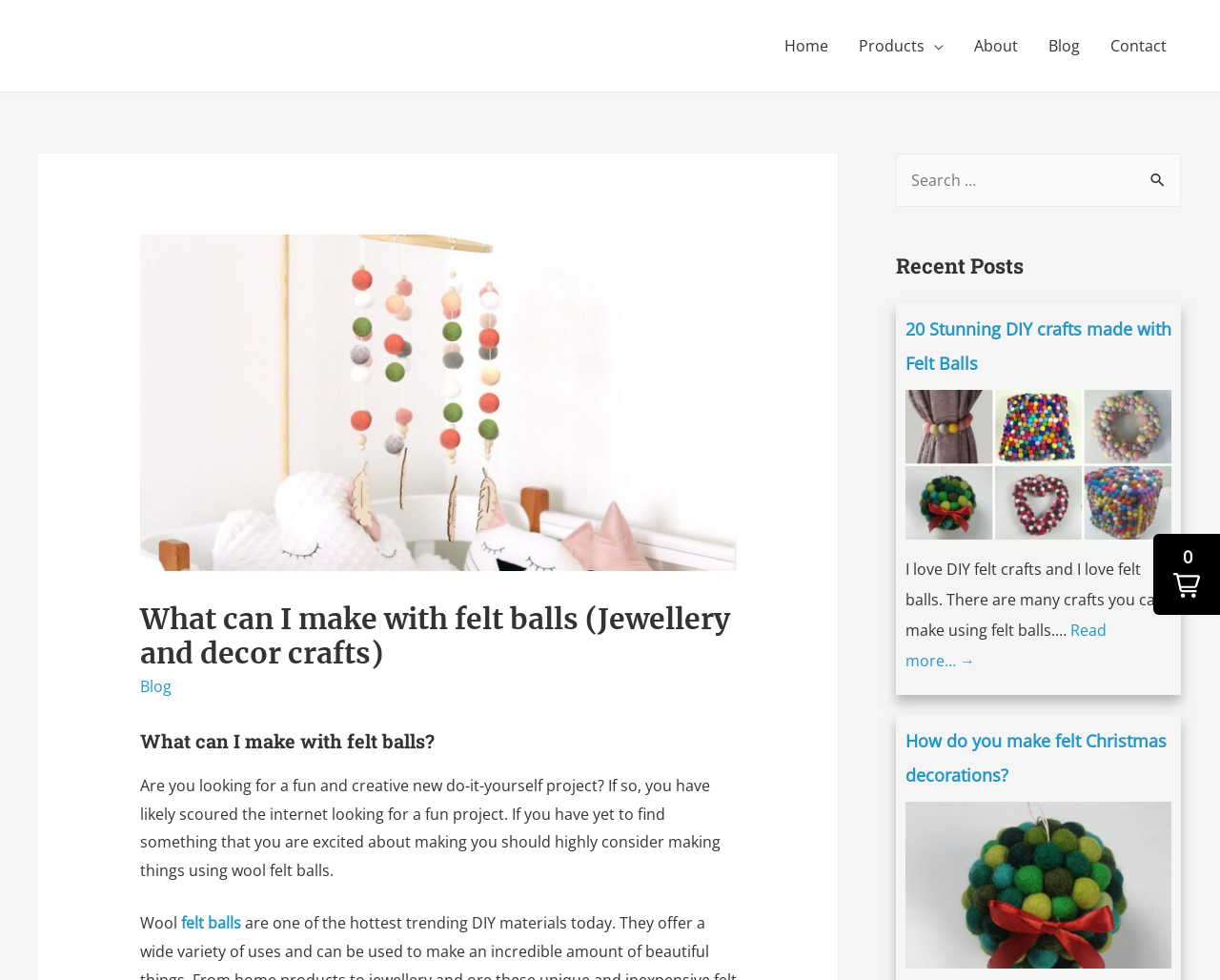What is the author looking for in a DIY project?
Kindly answer the question with as much detail as you can.

I found the answer by reading the text on the webpage, which says 'Are you looking for a fun and creative new do-it-yourself project?'. This suggests that the author is looking for a DIY project that is fun and creative.